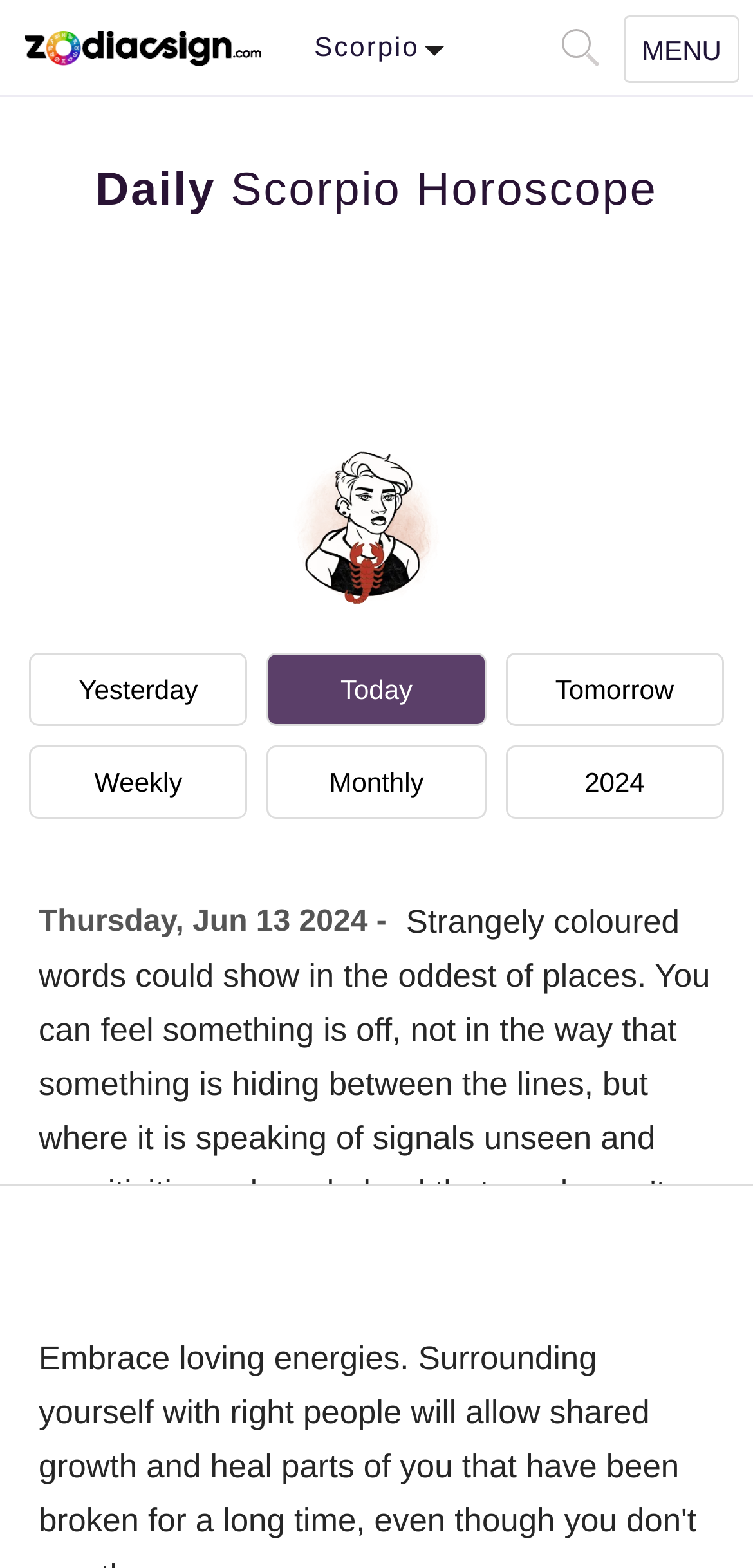Extract the bounding box coordinates for the UI element described as: "aria-label="Open Search Box_2"".

[0.778, 0.034, 0.796, 0.043]